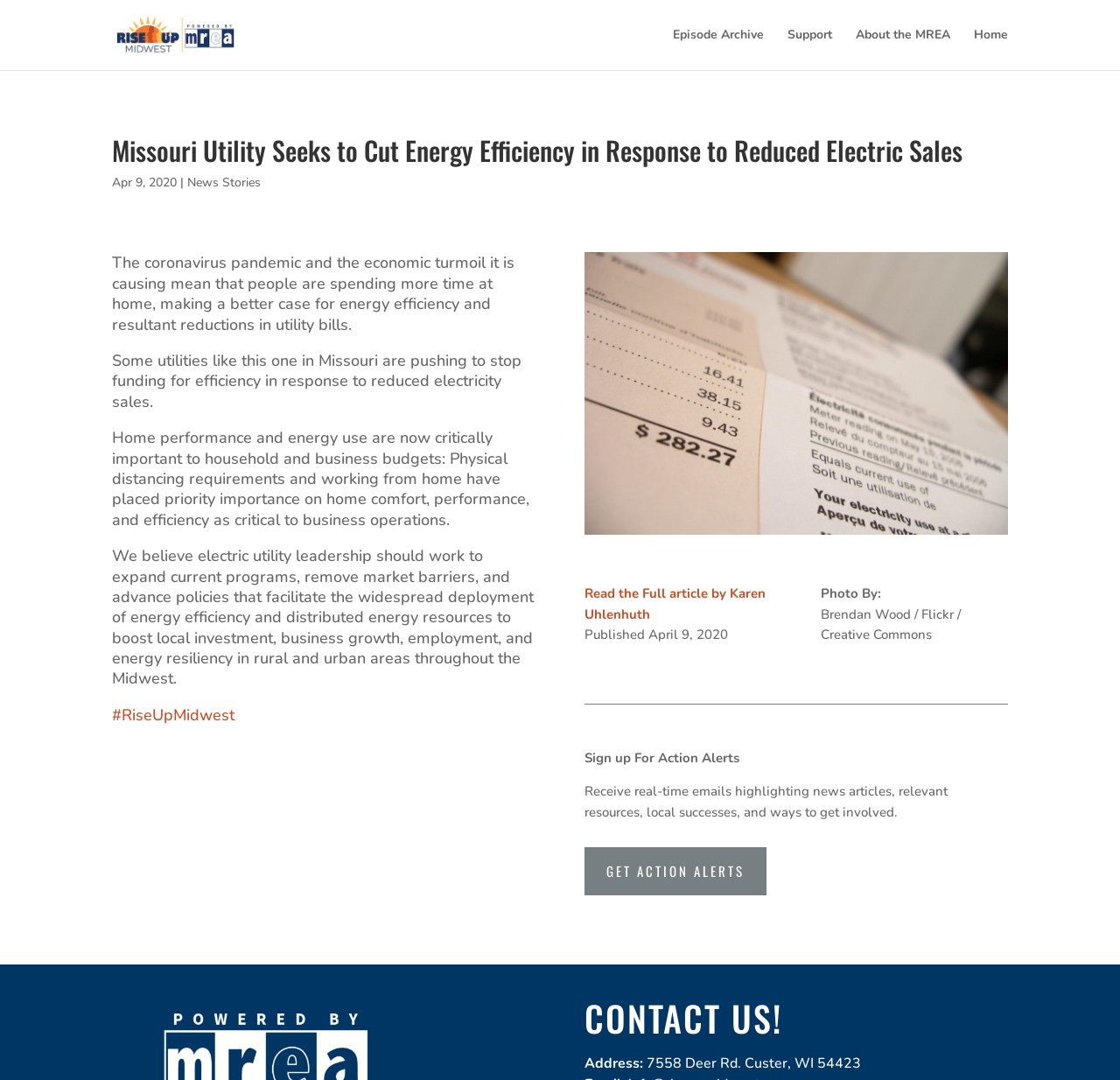Could you indicate the bounding box coordinates of the region to click in order to complete this instruction: "Sign up for action alerts".

[0.522, 0.785, 0.684, 0.829]